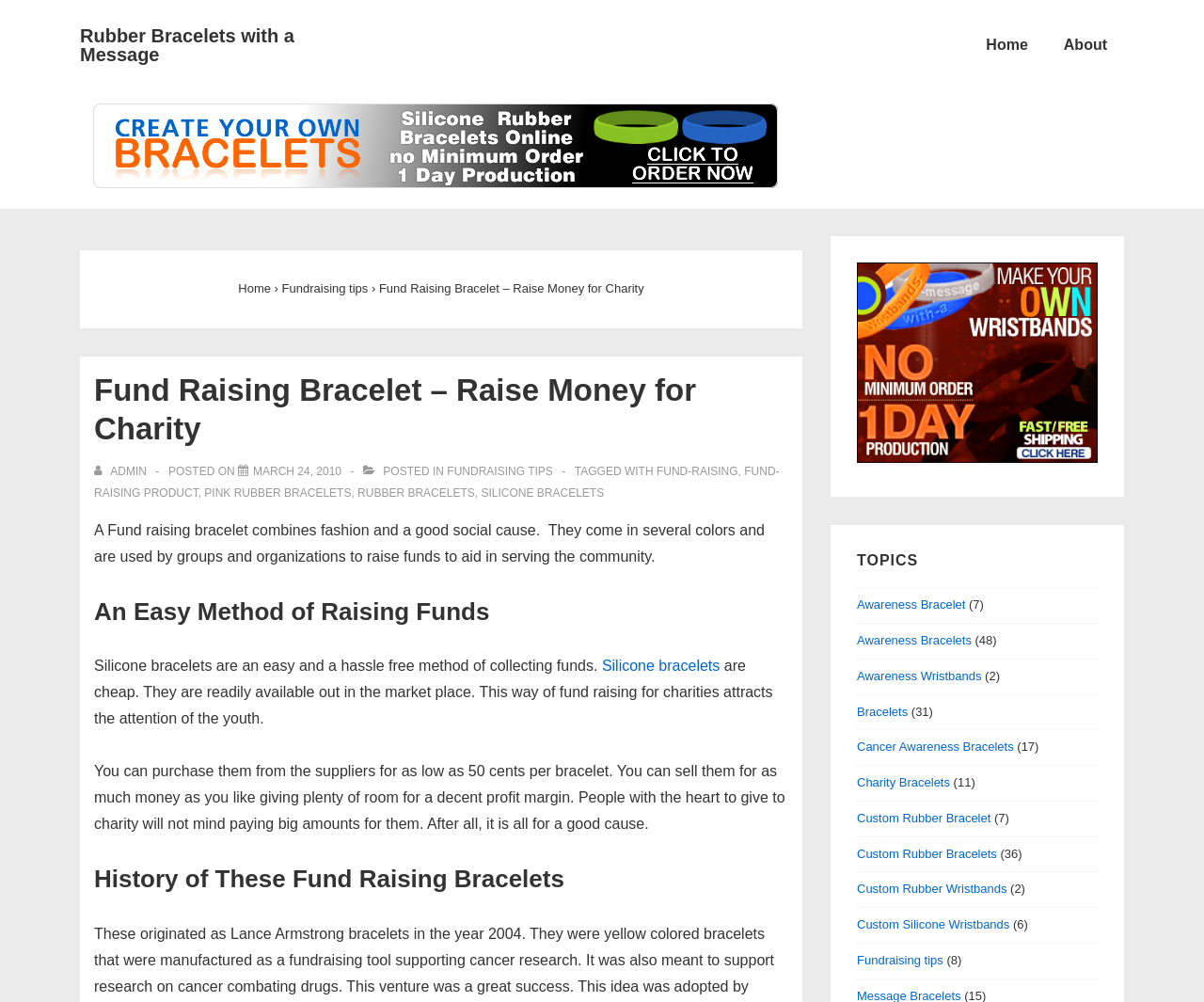Offer a meticulous description of the webpage's structure and content.

This webpage is about fundraising bracelets, specifically discussing their use as a fashion item for a good social cause. At the top, there is a main navigation menu with links to "Home" and "About". Below this, there is a prominent link to "Laser Engraved" with an accompanying image. 

To the left of the page, there is a section with a heading "Fund Raising Bracelet – Raise Money for Charity" which includes a brief description of fundraising bracelets, followed by links to related topics such as "Fundraising tips" and "View all posts by Admin". 

The main content of the page is divided into three sections. The first section, "An Easy Method of Raising Funds", explains how silicone bracelets are a hassle-free way to collect funds for charities, and how they can be purchased at a low cost and sold for a profit. 

The second section, "History of These Fund Raising Bracelets", is not explicitly described, but it likely provides information on the origins and development of fundraising bracelets.

The third section, "TOPICS", lists various related topics such as "Awareness Bracelet", "Bracelets", "Cancer Awareness Bracelets", and "Custom Rubber Bracelet", each with a number in parentheses indicating the number of related posts.